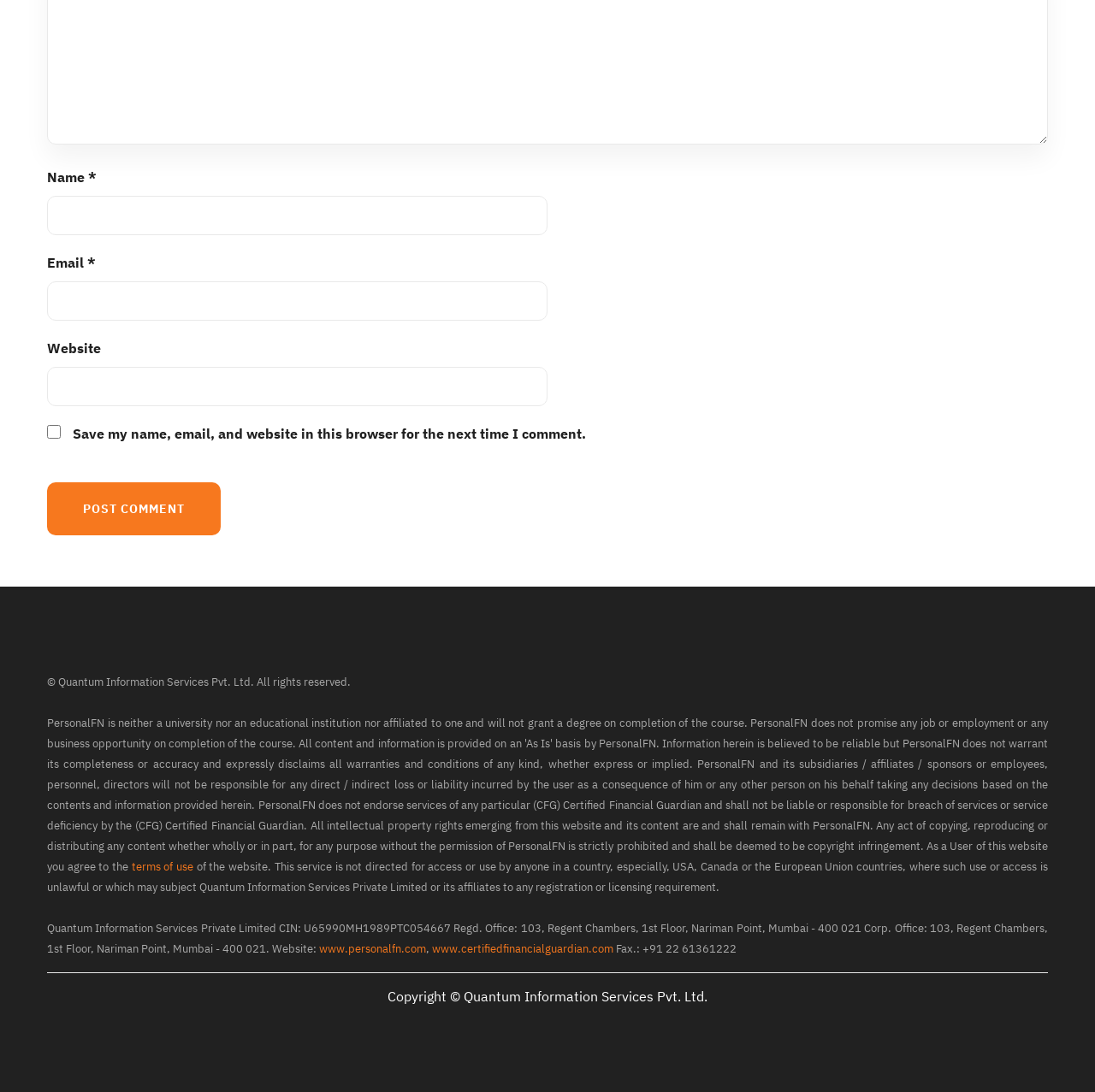What is the company name mentioned in the footer?
Answer briefly with a single word or phrase based on the image.

Quantum Information Services Pvt. Ltd.